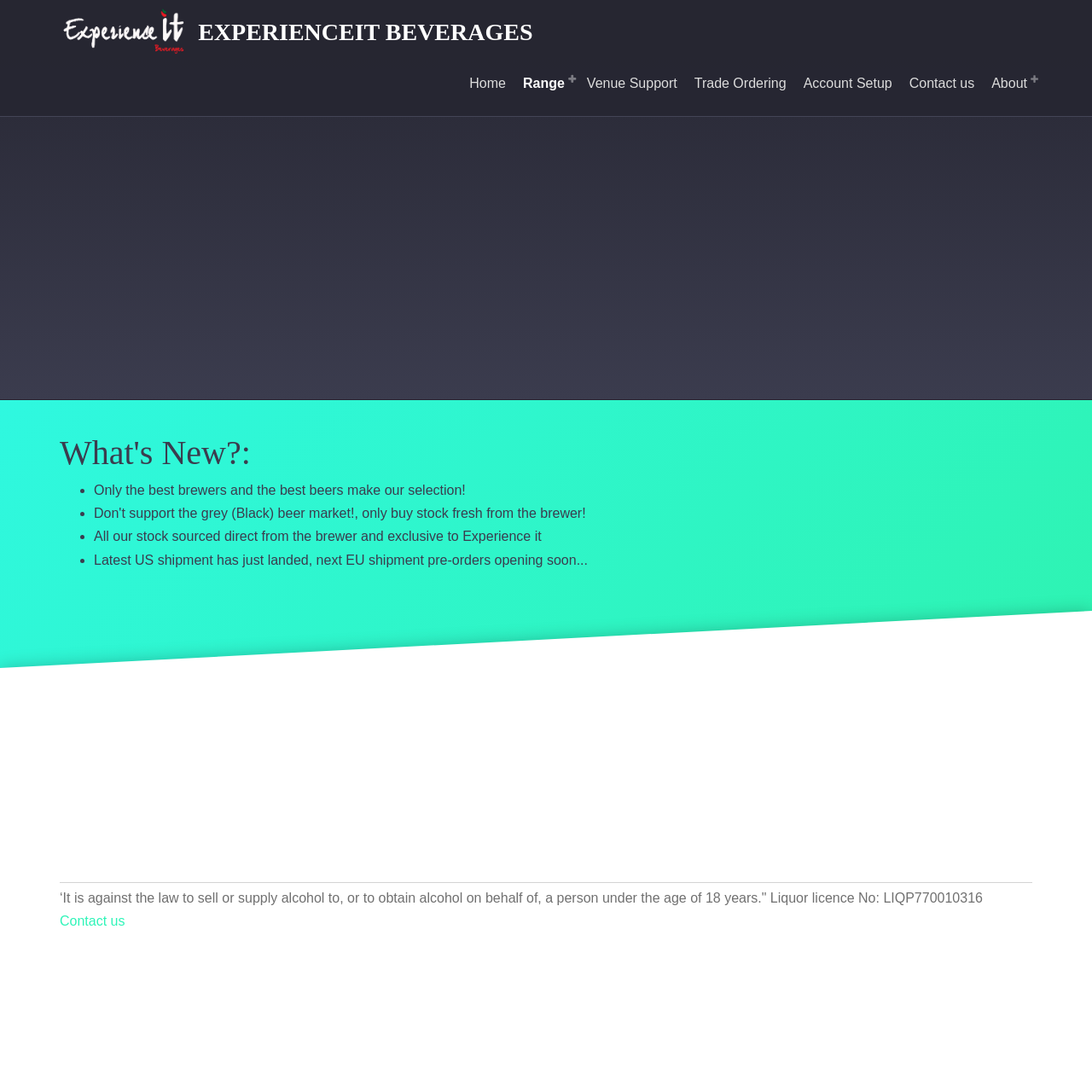Create a detailed summary of all the visual and textual information on the webpage.

The webpage appears to be related to a beer rating platform, specifically showcasing the core range of Experienceit Beverages. At the top-left corner, there is an image of the company's logo, accompanied by a link to the company's name in a heading format. 

Below the logo, there is a navigation menu consisting of six links: Home, Venue Support, Trade Ordering, Account Setup, and Contact us, which are evenly spaced and aligned horizontally. To the right of the navigation menu, there is a static text "About". 

Further down, there is a table layout that occupies most of the page's width. Within this layout, there is a heading "What's New?" followed by a list of three bullet points. The first bullet point describes the selection process of brewers and beers, the second point mentions that all stock is sourced directly from the brewer and exclusive to Experience it, and the third point announces the latest US shipment and upcoming EU shipment pre-orders. 

At the bottom of the page, there is a static text stating the liquor license information and a warning about selling alcohol to minors. Next to this text, there is a link to "Contact us".